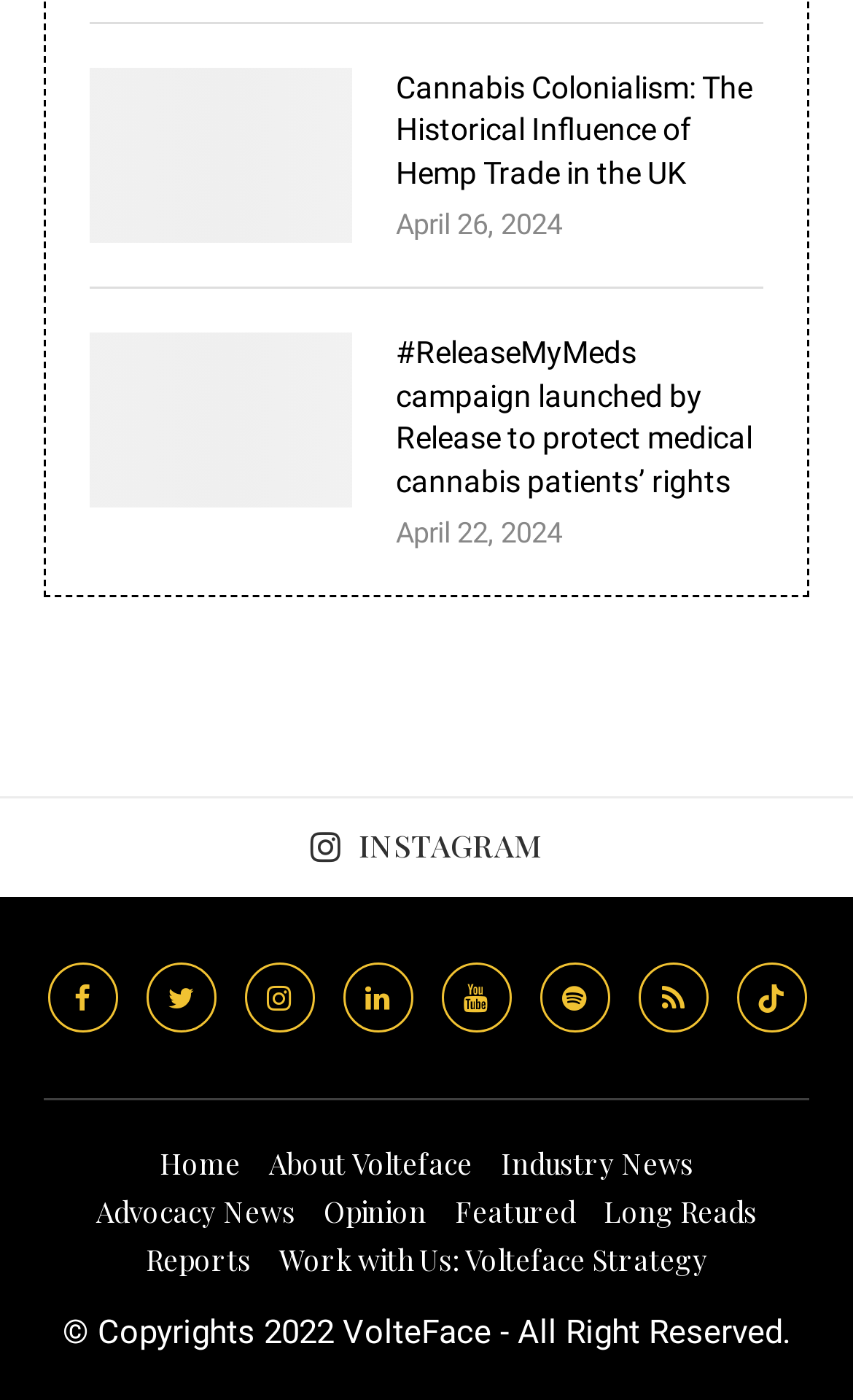How many article links are displayed on the webpage?
Refer to the image and give a detailed answer to the question.

I counted the number of article links on the webpage, which includes 'Cannabis Colonialism: The Historical Influence of Hemp Trade in the UK' and '#ReleaseMyMeds campaign launched by Release to protect medical cannabis patients’ rights'.